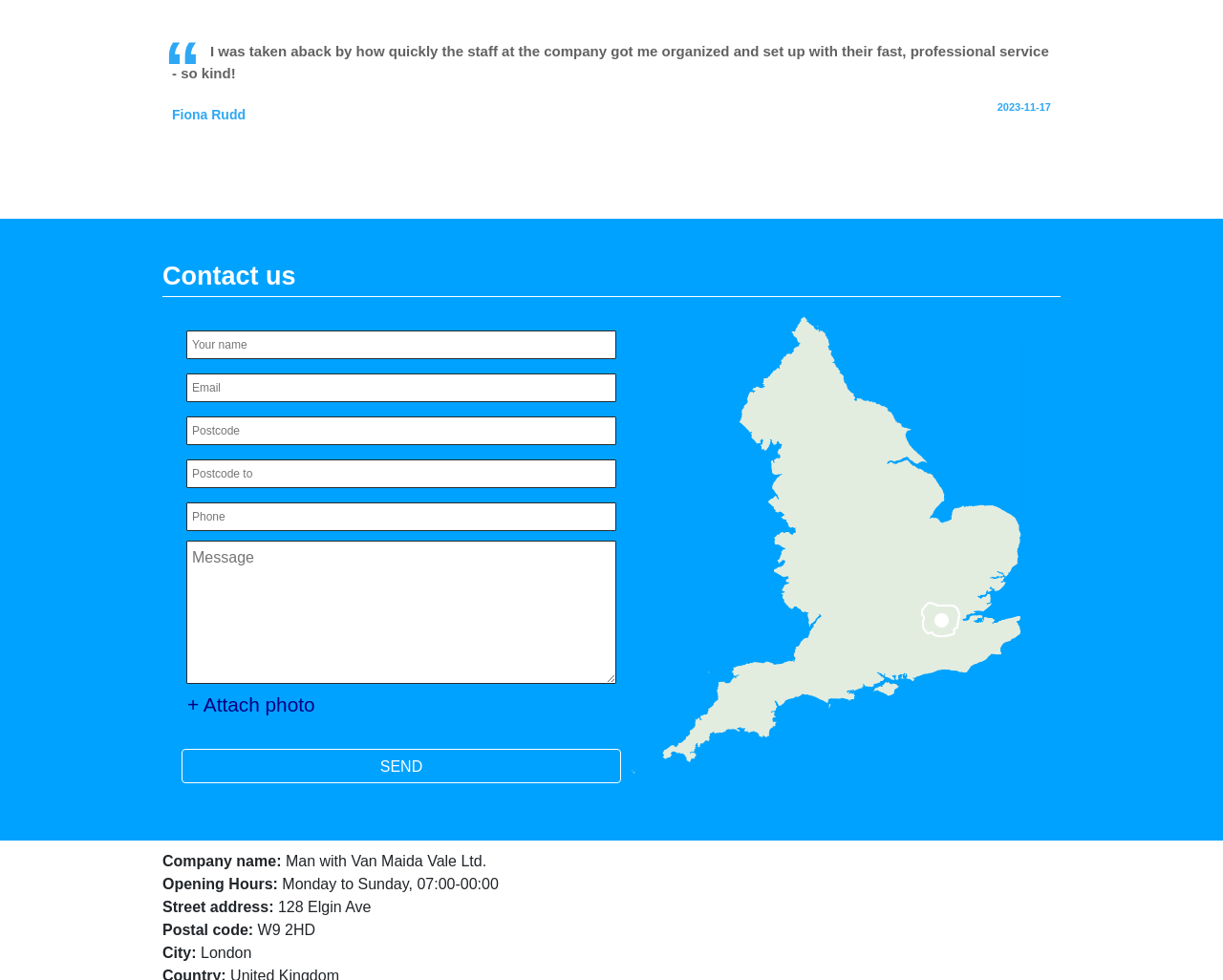Bounding box coordinates are specified in the format (top-left x, top-left y, bottom-right x, bottom-right y). All values are floating point numbers bounded between 0 and 1. Please provide the bounding box coordinate of the region this sentence describes: + Attach photo

[0.148, 0.703, 0.262, 0.735]